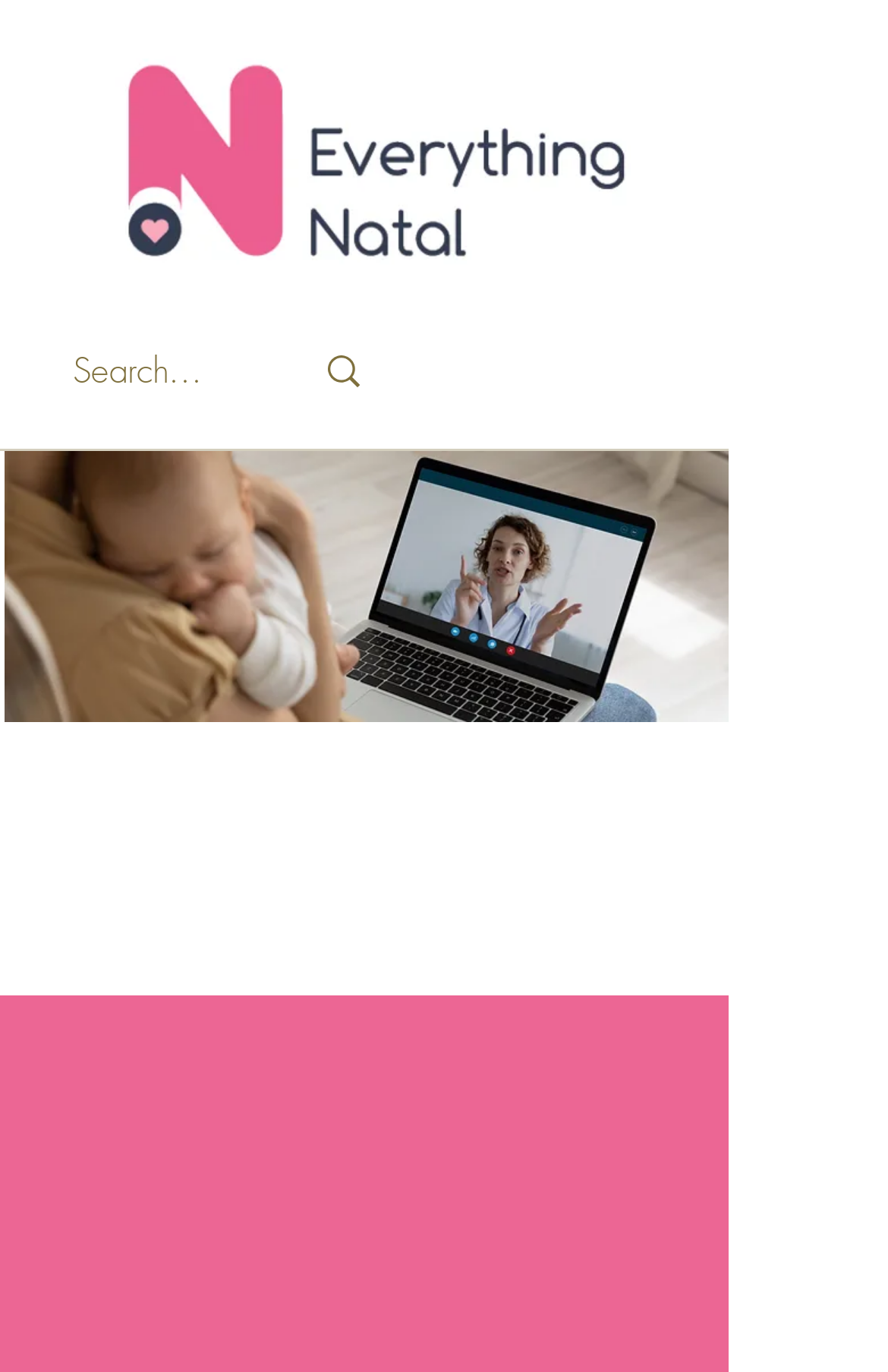What type of professionals are the courses suitable for?
Based on the visual information, provide a detailed and comprehensive answer.

The webpage mentions that the range of online courses are suitable for Health Professionals, Fit Pros, Sports Therapists, Midwives, and Massage Therapists. This information is provided in the paragraph below the 'ONLINE COURSES' heading.